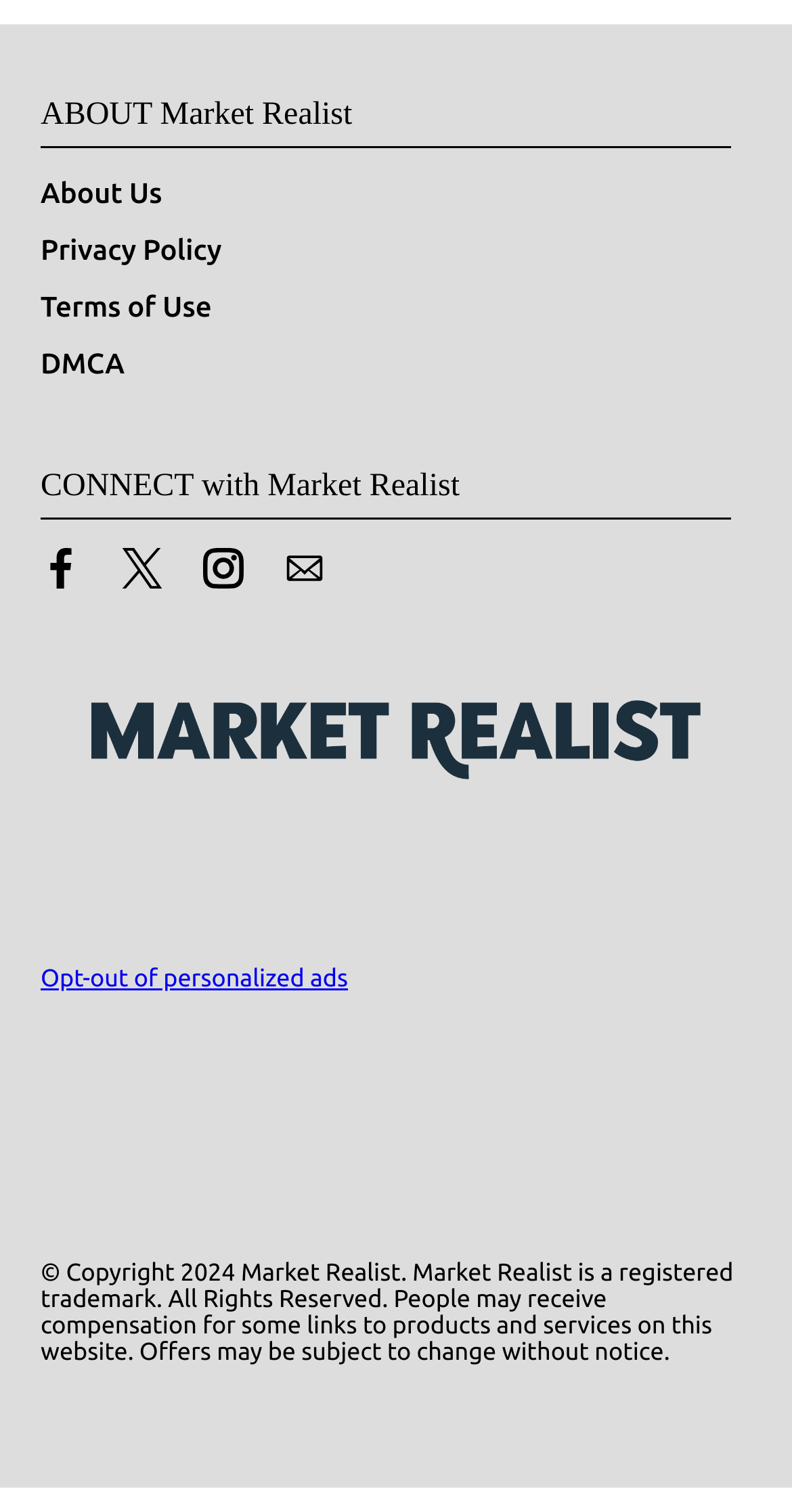Identify the bounding box coordinates of the clickable region necessary to fulfill the following instruction: "Click on About Us". The bounding box coordinates should be four float numbers between 0 and 1, i.e., [left, top, right, bottom].

[0.051, 0.117, 0.205, 0.138]